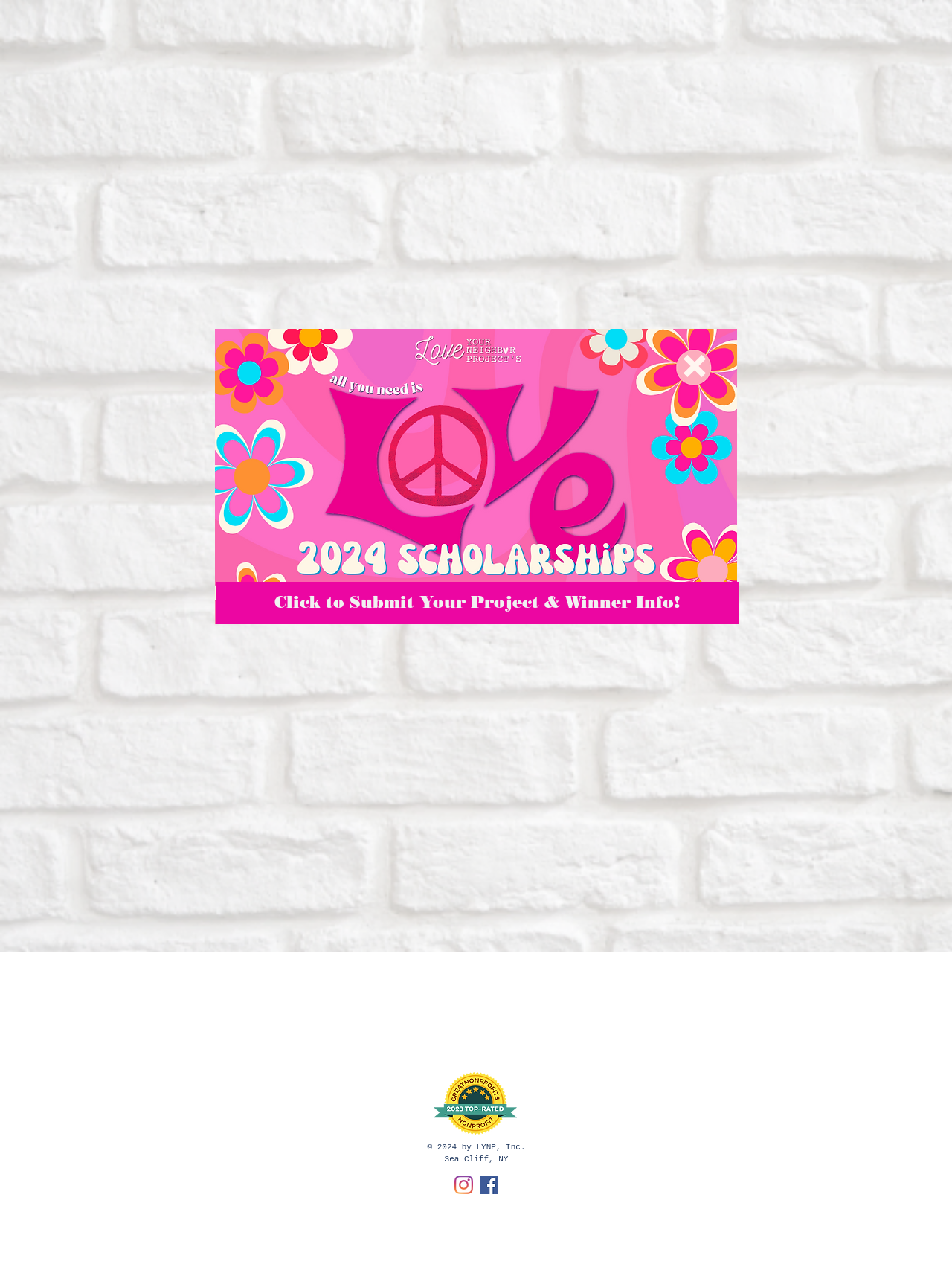Locate the bounding box coordinates of the element to click to perform the following action: 'Click the RehabSpot link'. The coordinates should be given as four float values between 0 and 1, in the form of [left, top, right, bottom].

[0.403, 0.426, 0.462, 0.436]